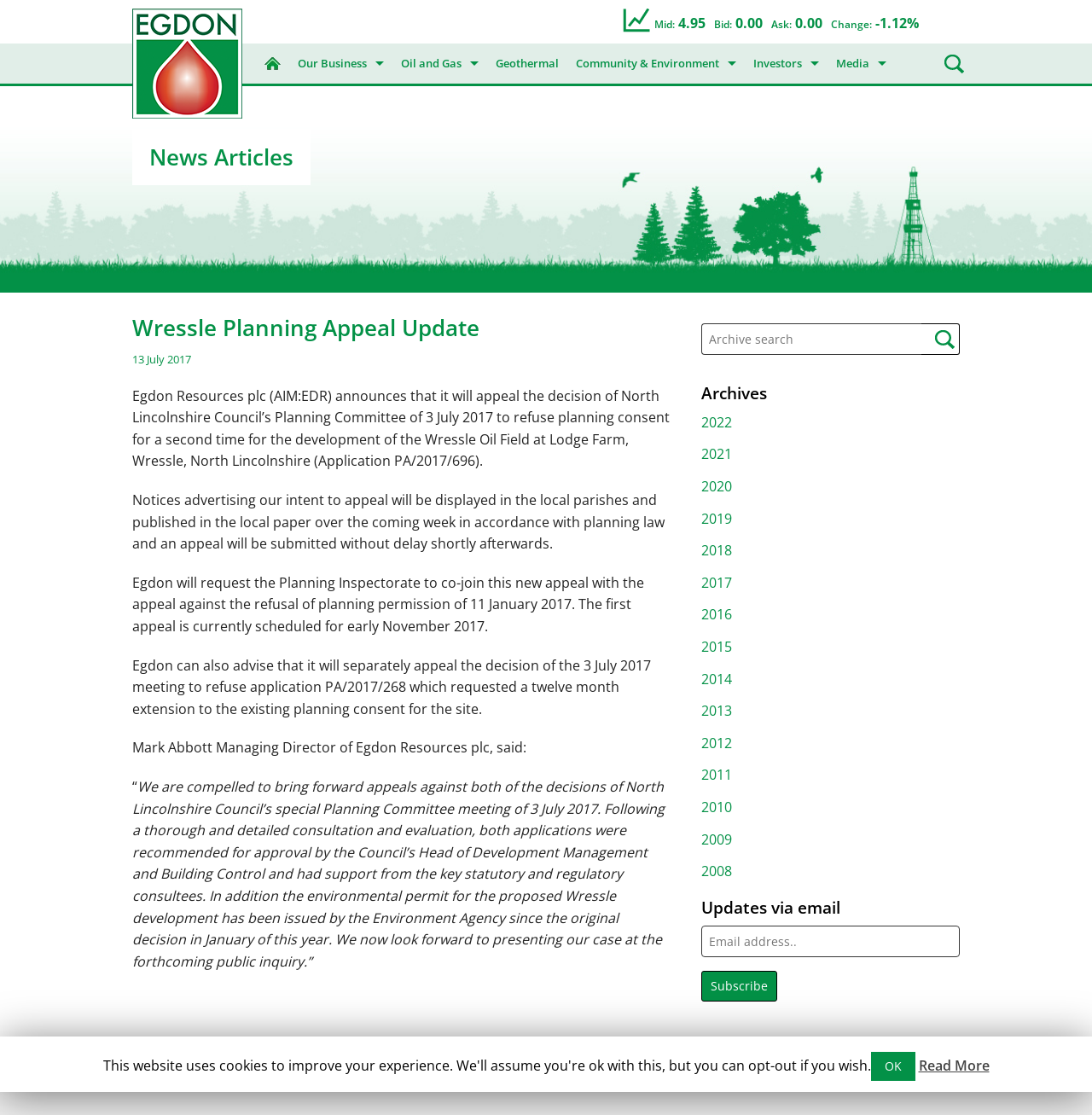Using the webpage screenshot, locate the HTML element that fits the following description and provide its bounding box: "name="s" placeholder="Archive search"".

[0.642, 0.29, 0.843, 0.319]